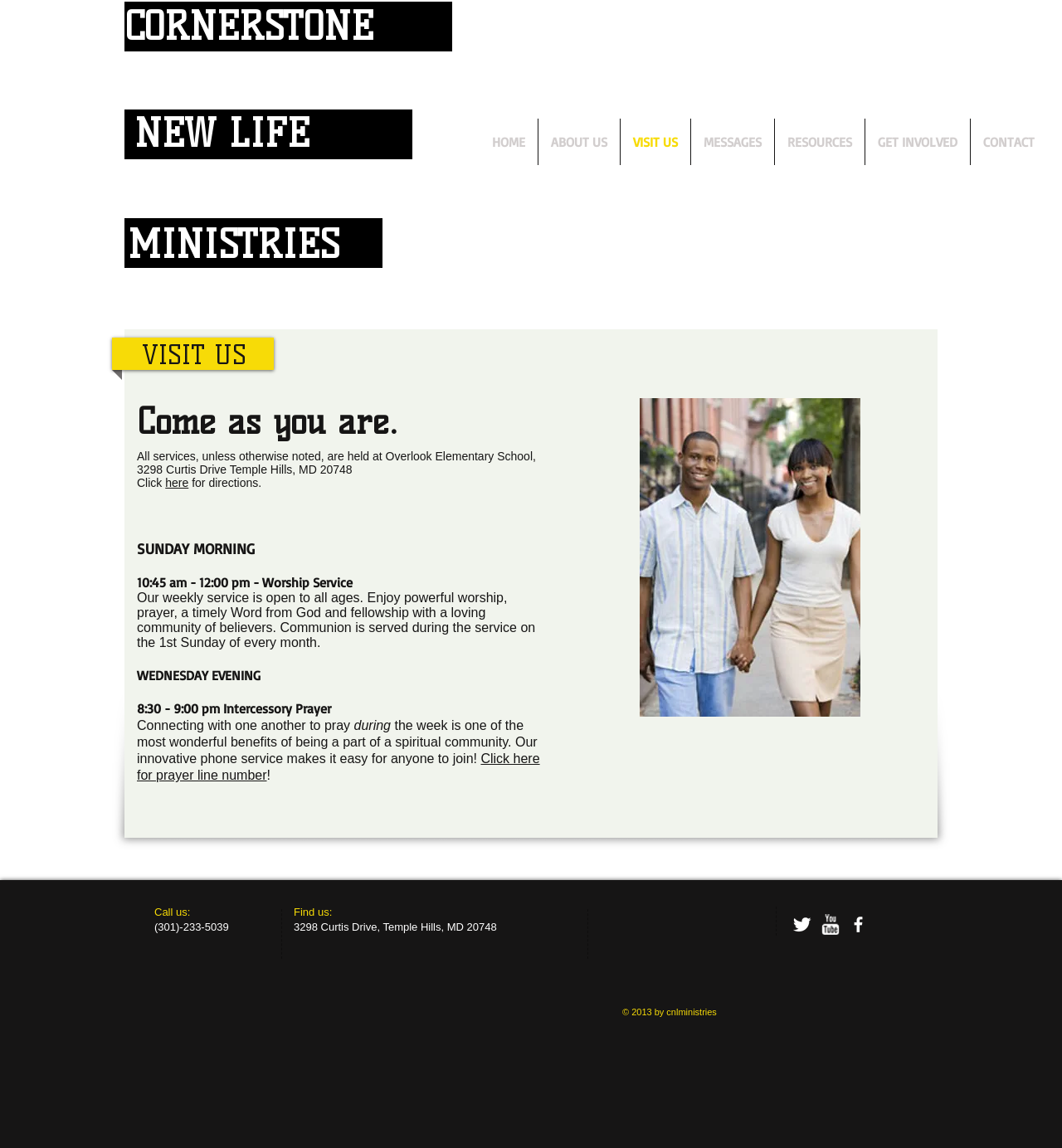Determine the bounding box coordinates for the UI element described. Format the coordinates as (top-left x, top-left y, bottom-right x, bottom-right y) and ensure all values are between 0 and 1. Element description: GET INVOLVED

[0.815, 0.104, 0.913, 0.144]